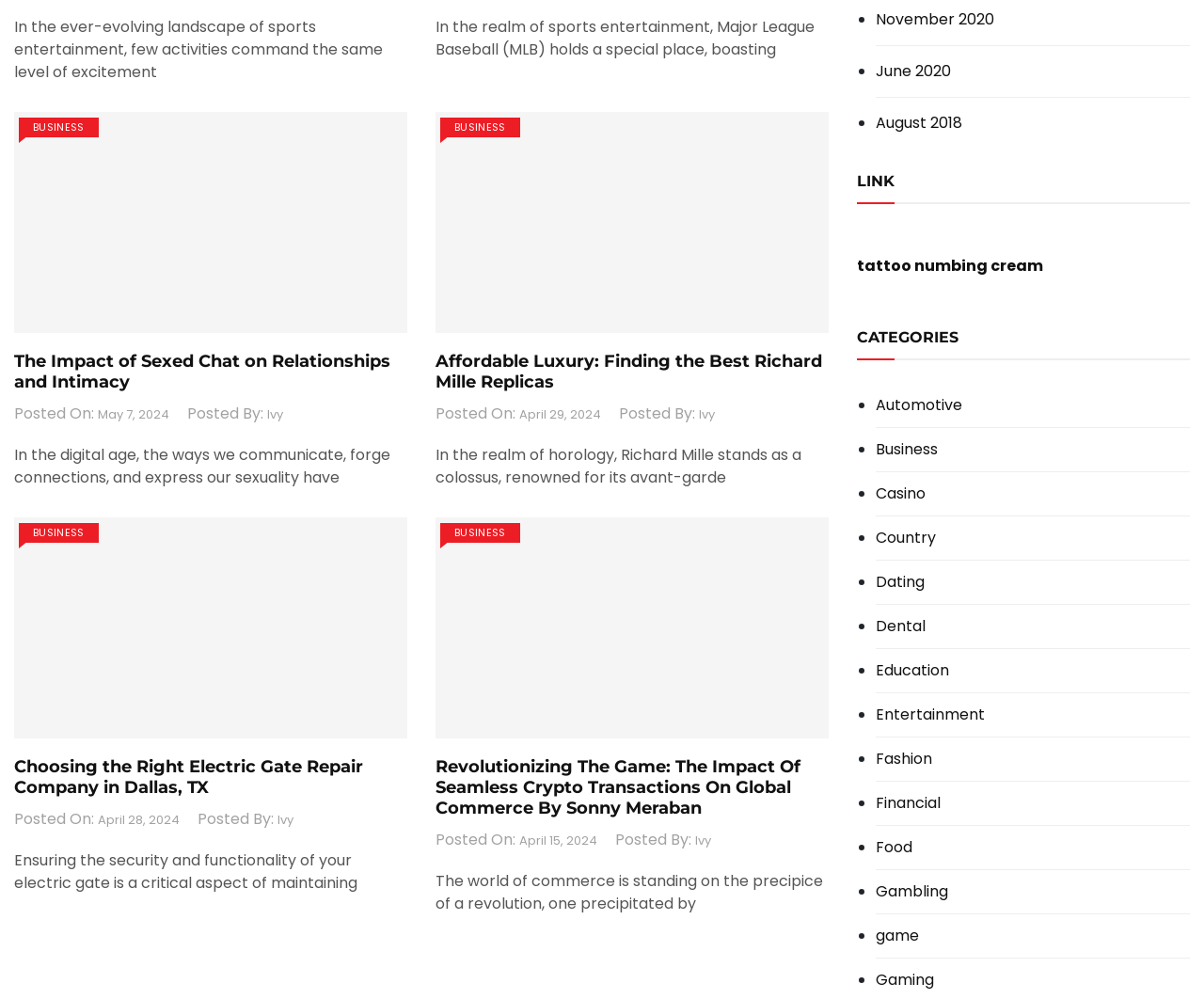Identify the bounding box coordinates of the area you need to click to perform the following instruction: "View the post details of 'May 7, 2024'".

[0.081, 0.406, 0.141, 0.424]